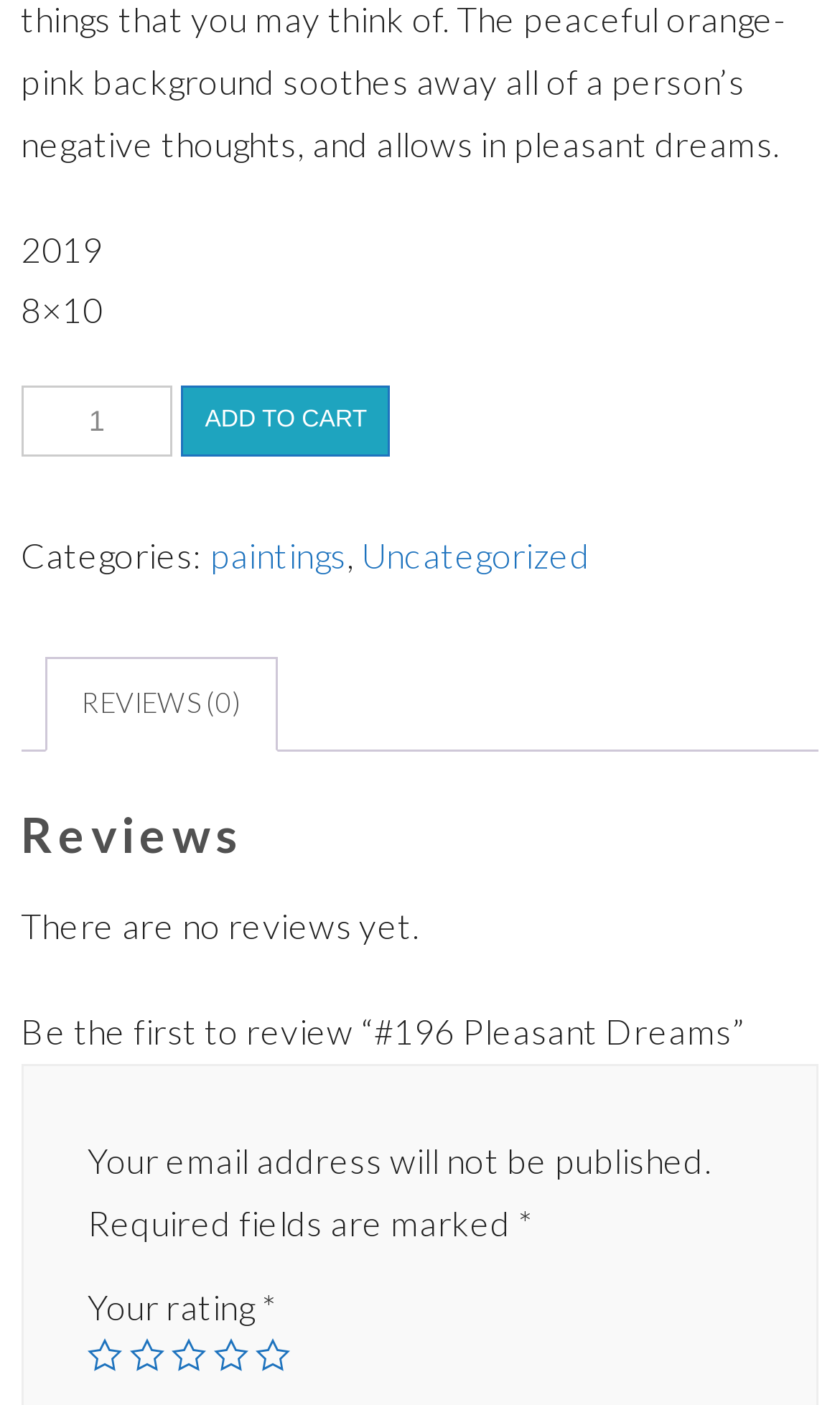Reply to the question with a brief word or phrase: What is the product quantity?

1